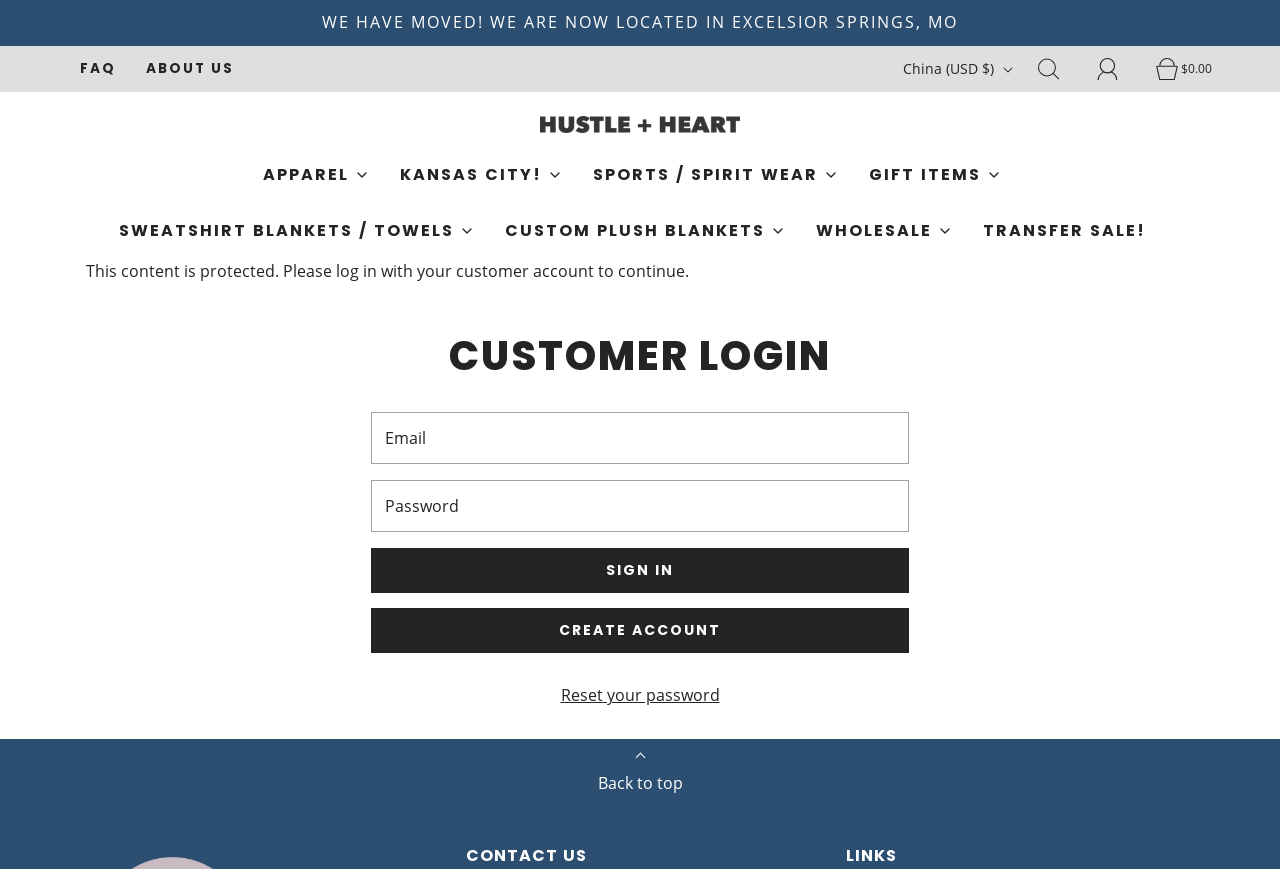Find the bounding box coordinates of the clickable area that will achieve the following instruction: "Search for news".

None